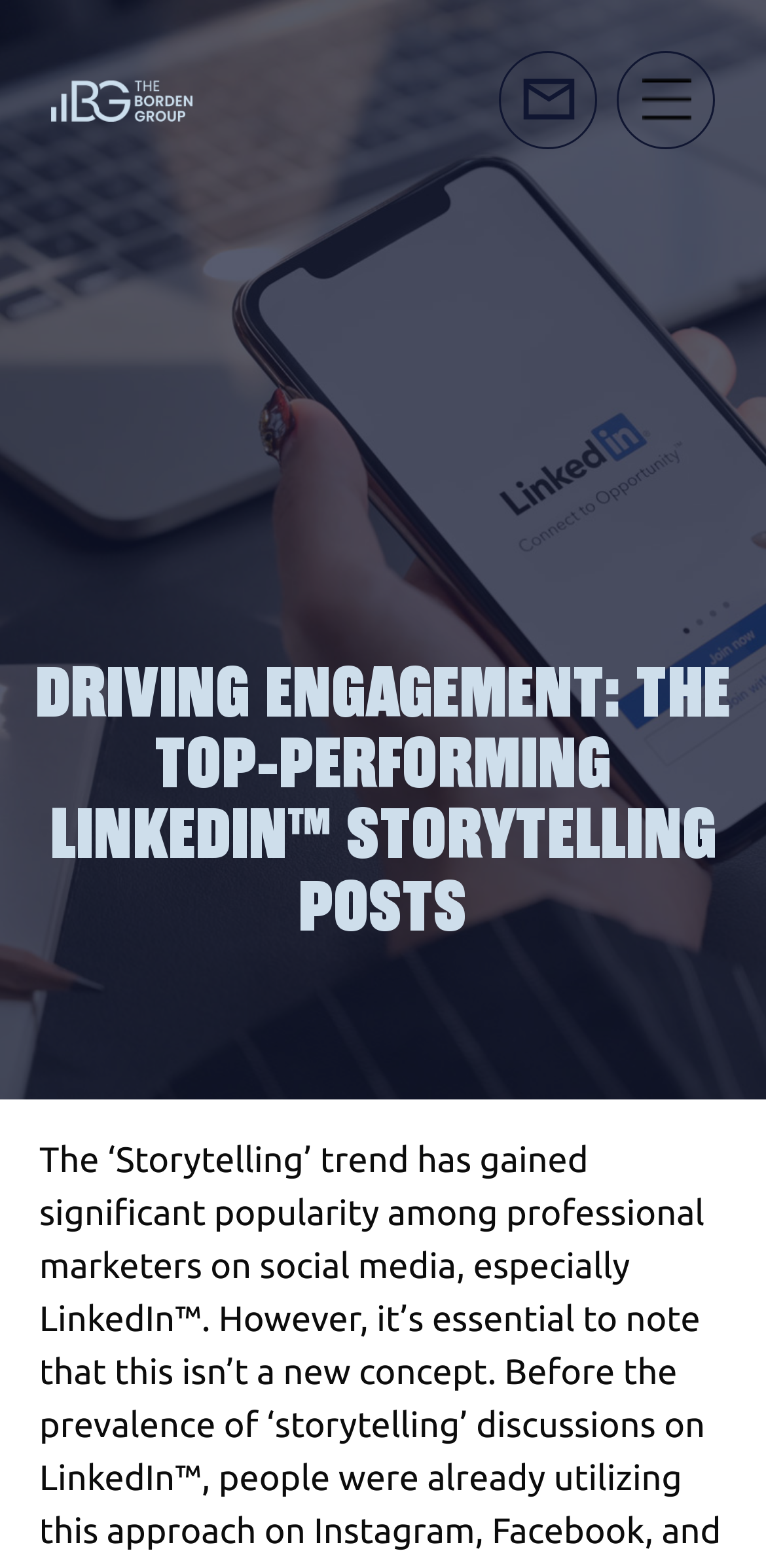Is the webpage focused on a specific social media platform?
Provide a one-word or short-phrase answer based on the image.

Yes